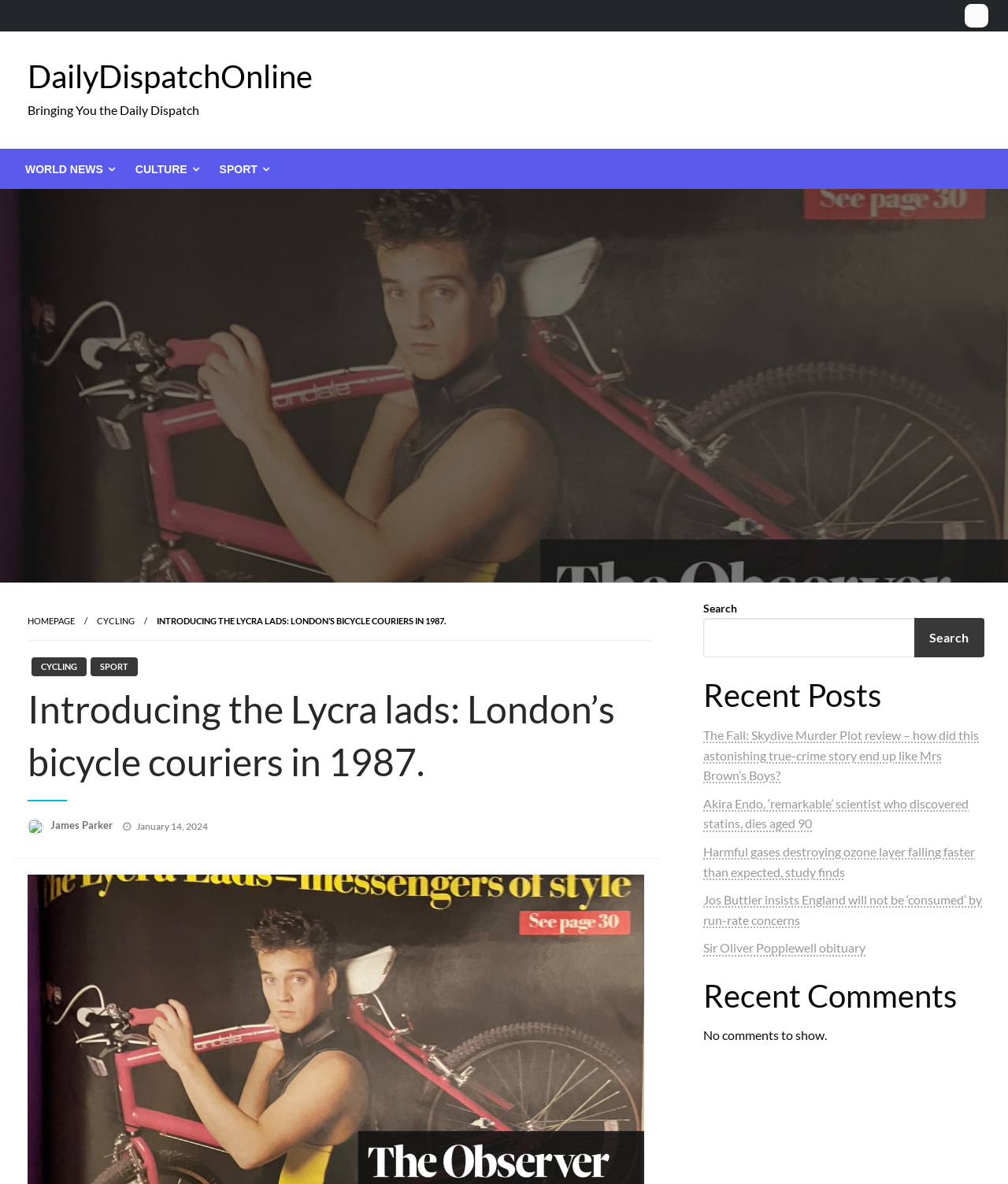Please provide the bounding box coordinate of the region that matches the element description: recommended psychics. Coordinates should be in the format (top-left x, top-left y, bottom-right x, bottom-right y) and all values should be between 0 and 1.

None